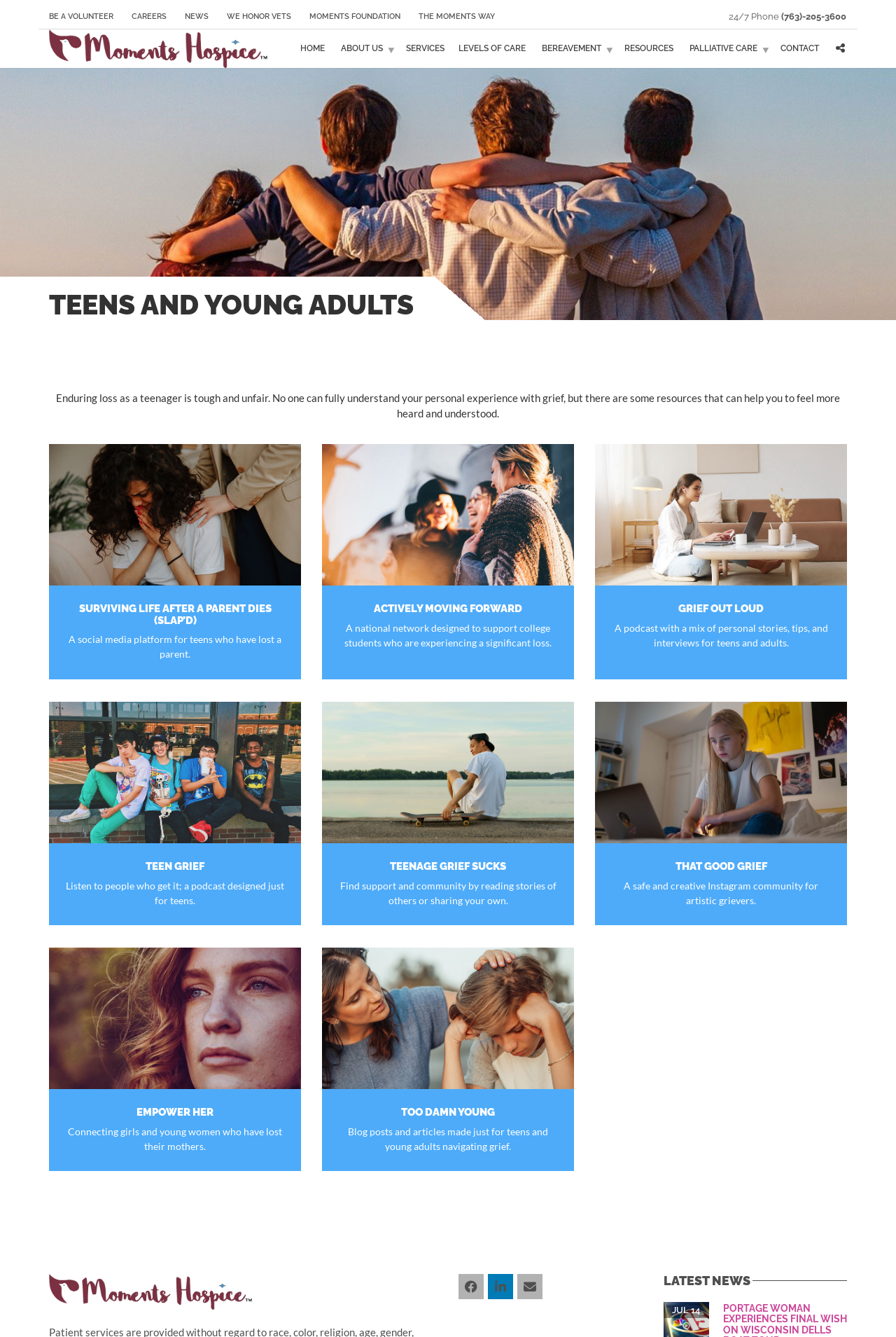Could you determine the bounding box coordinates of the clickable element to complete the instruction: "Call 24/7 Phone"? Provide the coordinates as four float numbers between 0 and 1, i.e., [left, top, right, bottom].

[0.813, 0.008, 0.872, 0.016]